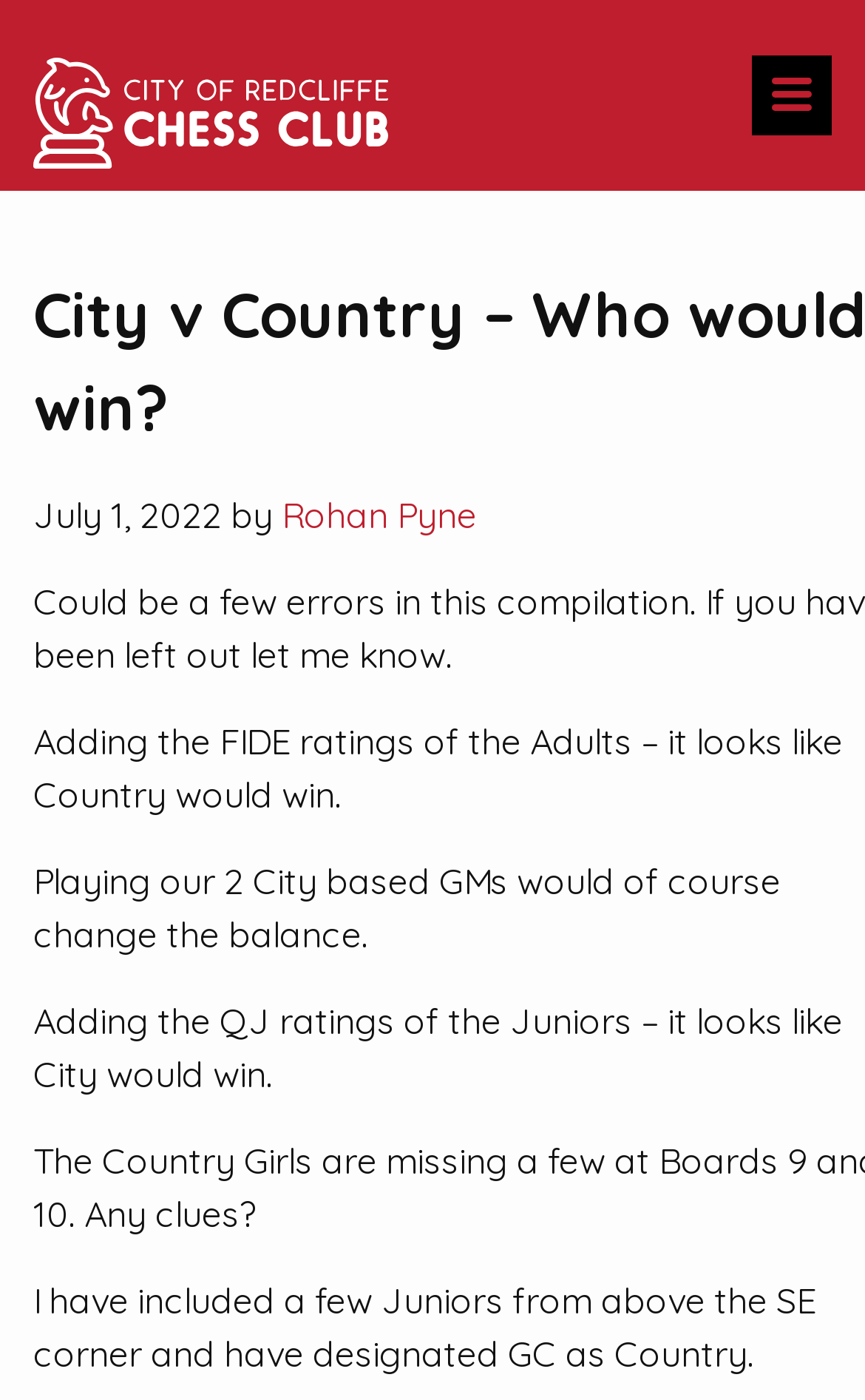What is GC designated as?
Answer the question with a single word or phrase by looking at the picture.

Country